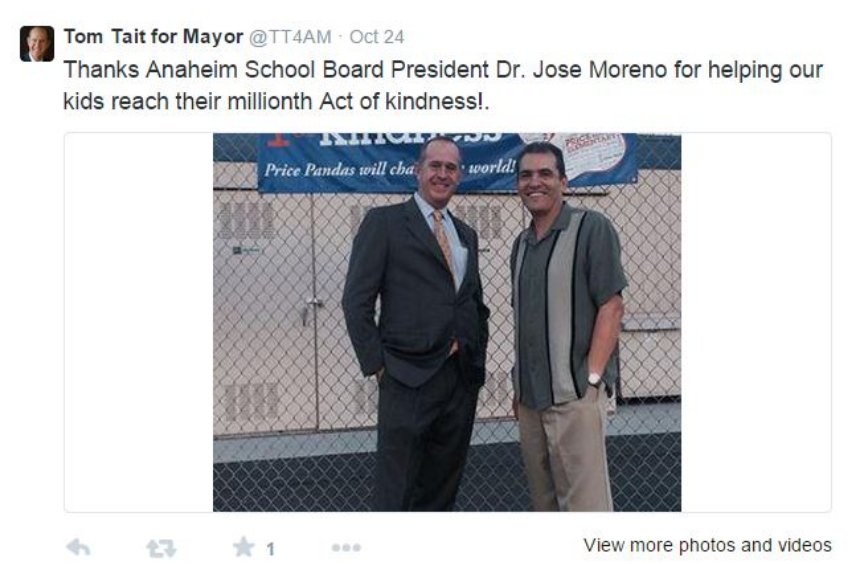Convey all the details present in the image.

In this image, two men stand together in a cheerful moment, both smiling as they pose for the camera. The man on the left is dressed in formal attire, complete with a suit and tie, while the man on the right is more casually dressed in a short-sleeve shirt and slacks. Behind them is a fence with a banner that promotes acts of kindness, suggesting their involvement in a community initiative. The context is highlighted by a tweet from Tom Tait, thanking Anaheim School Board President Dr. Jose Moreno for his contributions to promoting kindness among children. This photograph captures a moment of collaboration and positivity within the community.